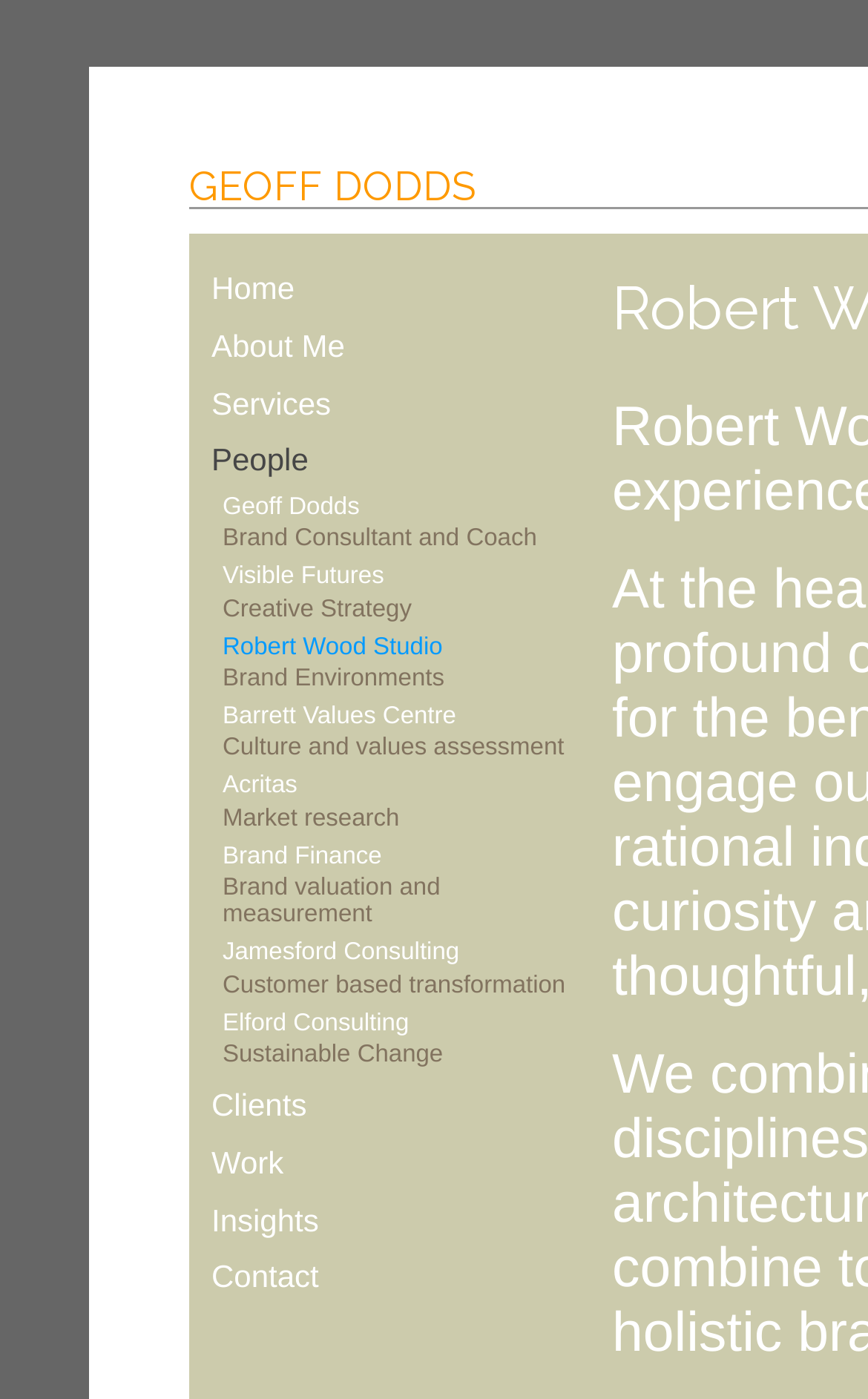How many articles are there in the Insights section?
From the screenshot, supply a one-word or short-phrase answer.

3